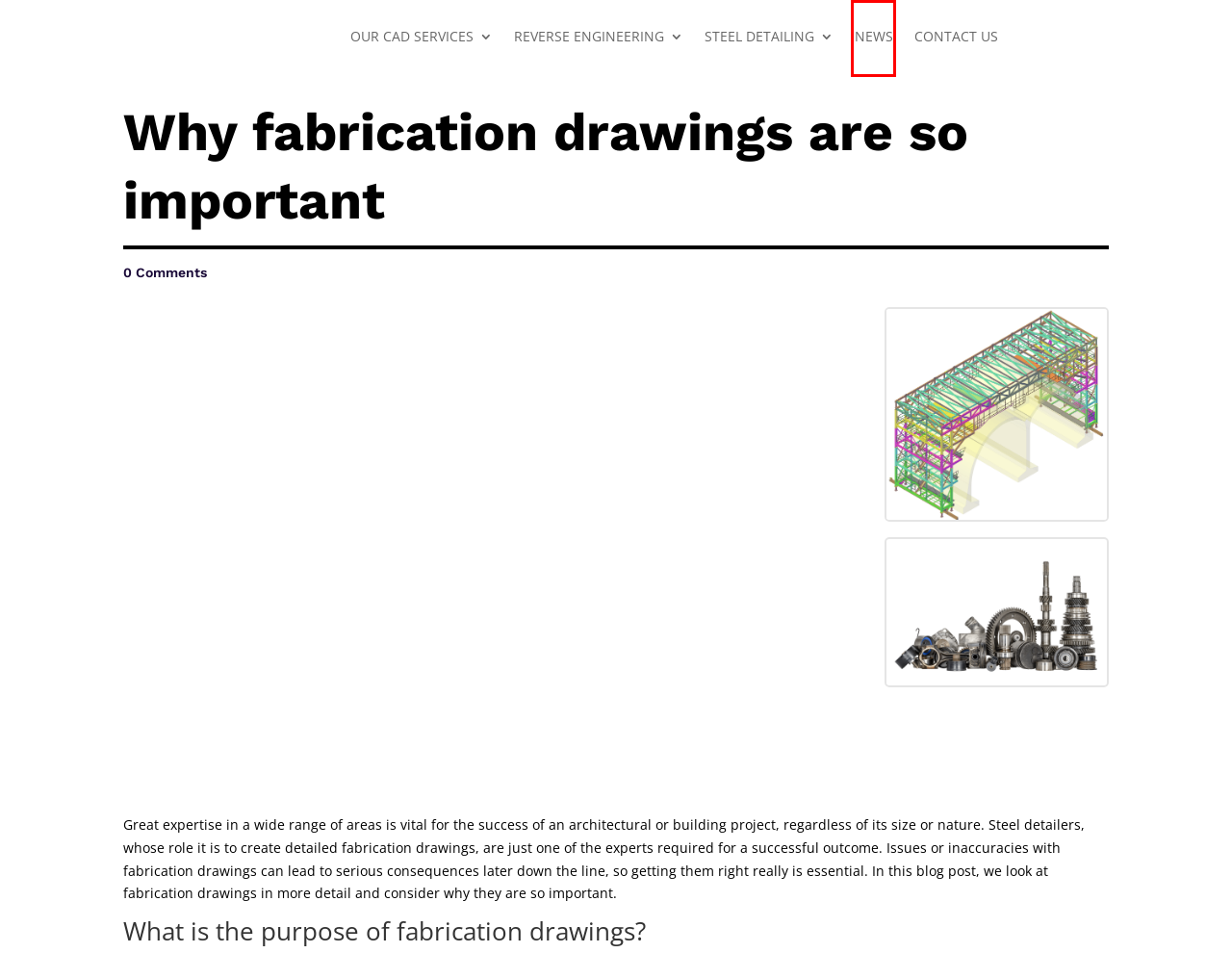A screenshot of a webpage is given, featuring a red bounding box around a UI element. Please choose the webpage description that best aligns with the new webpage after clicking the element in the bounding box. These are the descriptions:
A. Advance Steel Outsourcing CAD Services | Steel Detailing Software | Fabrication Drawings
B. How to make mechanical shop drawings | Restoric® | CAD Services |
C. News | Restoric® | CAD Services |
D. FAQ | Restoric® | CAD Services |
E. Steel Detailing Services | Structural & Architectural Steel
F. Contact Us | CAD Services | CAD Outsourcing Company UK
G. As Installed Drawing Services | Record Drawings | CAD Services
H. CAD Services | Restoric® | CAD Services |

C